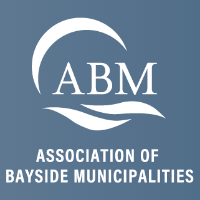Illustrate the image with a detailed and descriptive caption.

The image prominently features the logo of the Association of Bayside Municipalities (ABM). It is designed with a distinctive circular emblem that includes a stylized wave motif, reflecting the organization's connection to coastal and community issues. Below the emblem, the acronym "ABM" is displayed in bold, white letters, complemented by the full name "ASSOCIATION OF BAYSIDE MUNICIPALITIES" beneath it, emphasizing the group's mission and community focus. The background is a calming blue, evoking a sense of tranquility associated with bay areas and maritime environments, thereby reinforcing the association's commitment to coastal management and local governance.